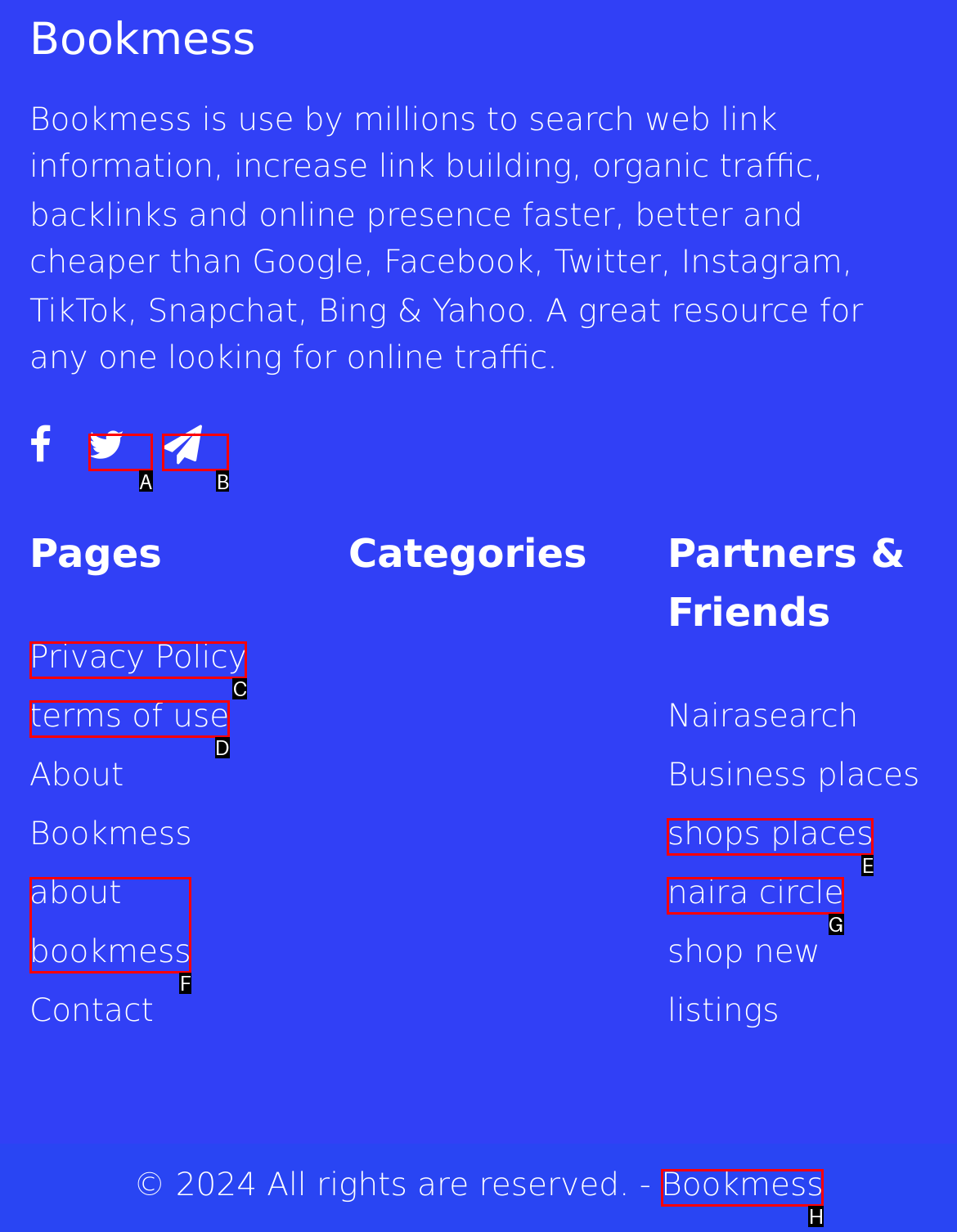Given the element description: parent_node: Bookmess
Pick the letter of the correct option from the list.

B